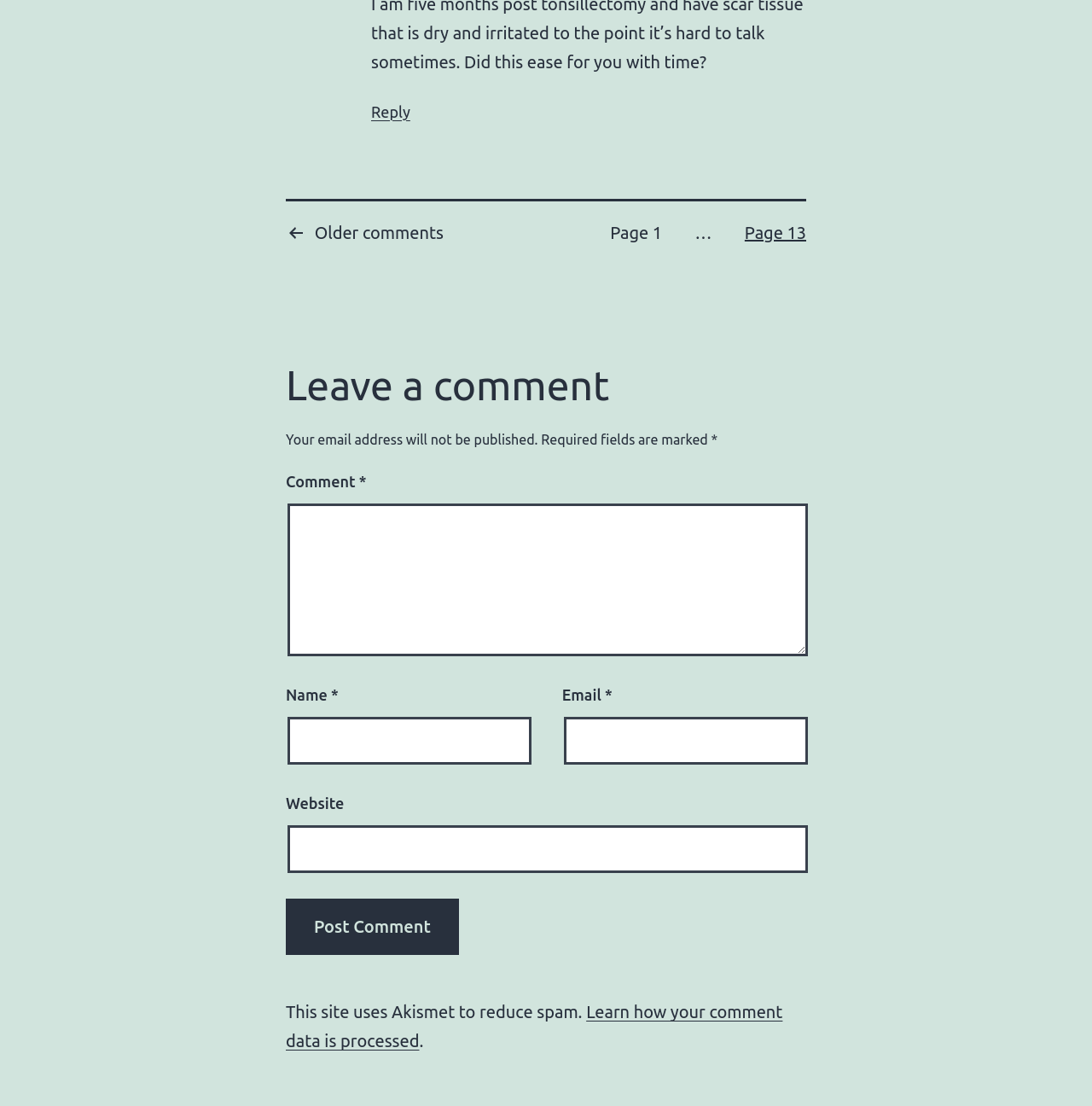Please determine the bounding box coordinates of the element's region to click for the following instruction: "Learn how your comment data is processed".

[0.262, 0.906, 0.717, 0.95]